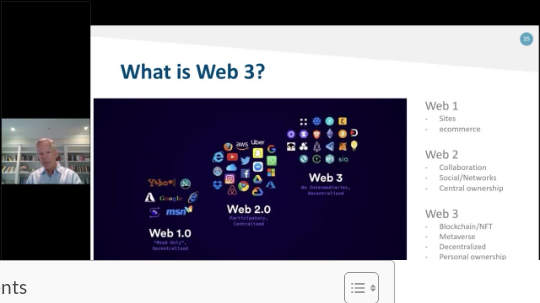Based on the image, please respond to the question with as much detail as possible:
What is the key concept driving Web 3?

The image illustrates Web 3 on the right side, emphasizing emerging concepts driven by decentralization and personal ownership, which includes key areas like blockchain, NFTs, and the metaverse.